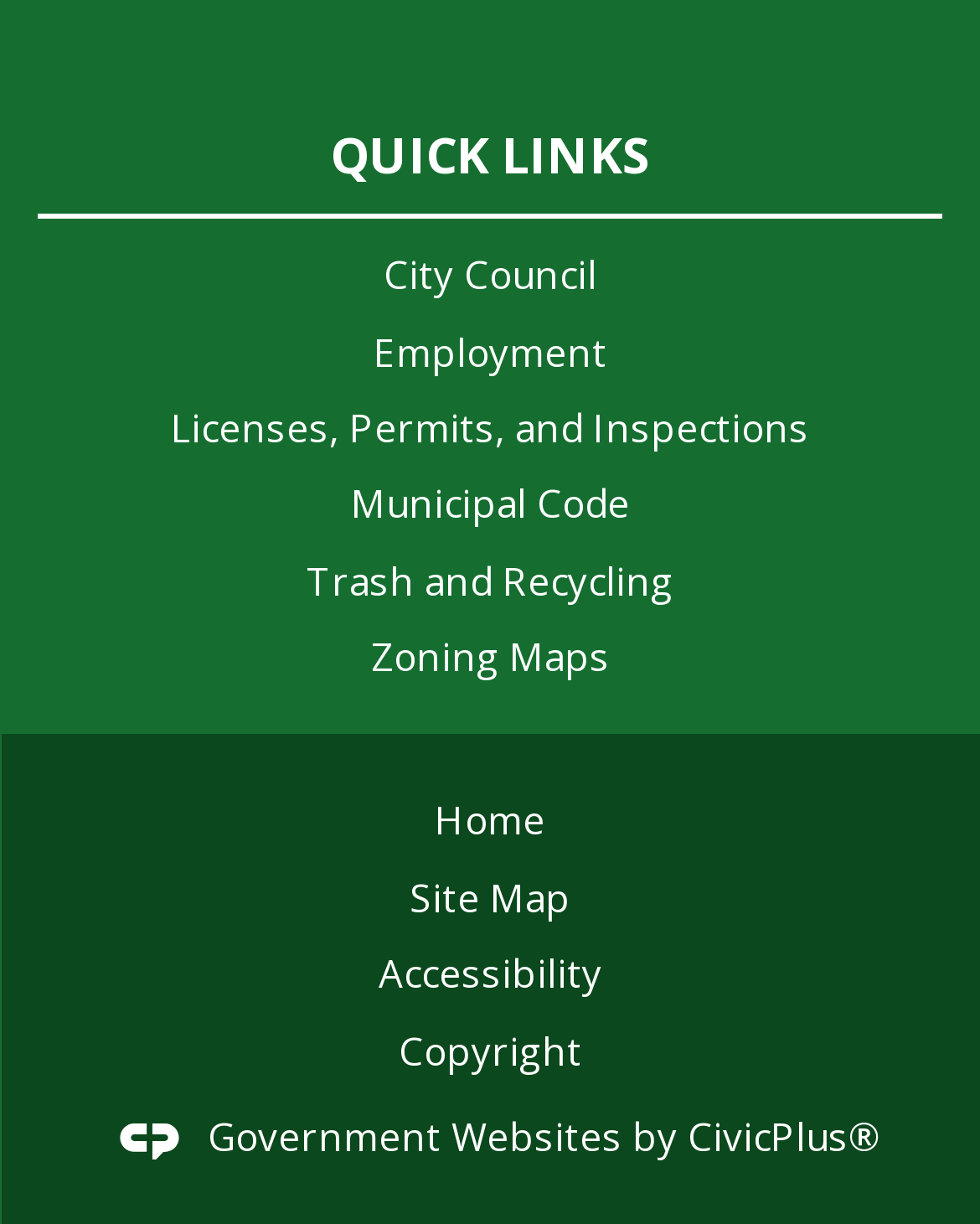Please provide the bounding box coordinates for the UI element as described: "Accessibility". The coordinates must be four floats between 0 and 1, represented as [left, top, right, bottom].

[0.386, 0.705, 0.614, 0.746]